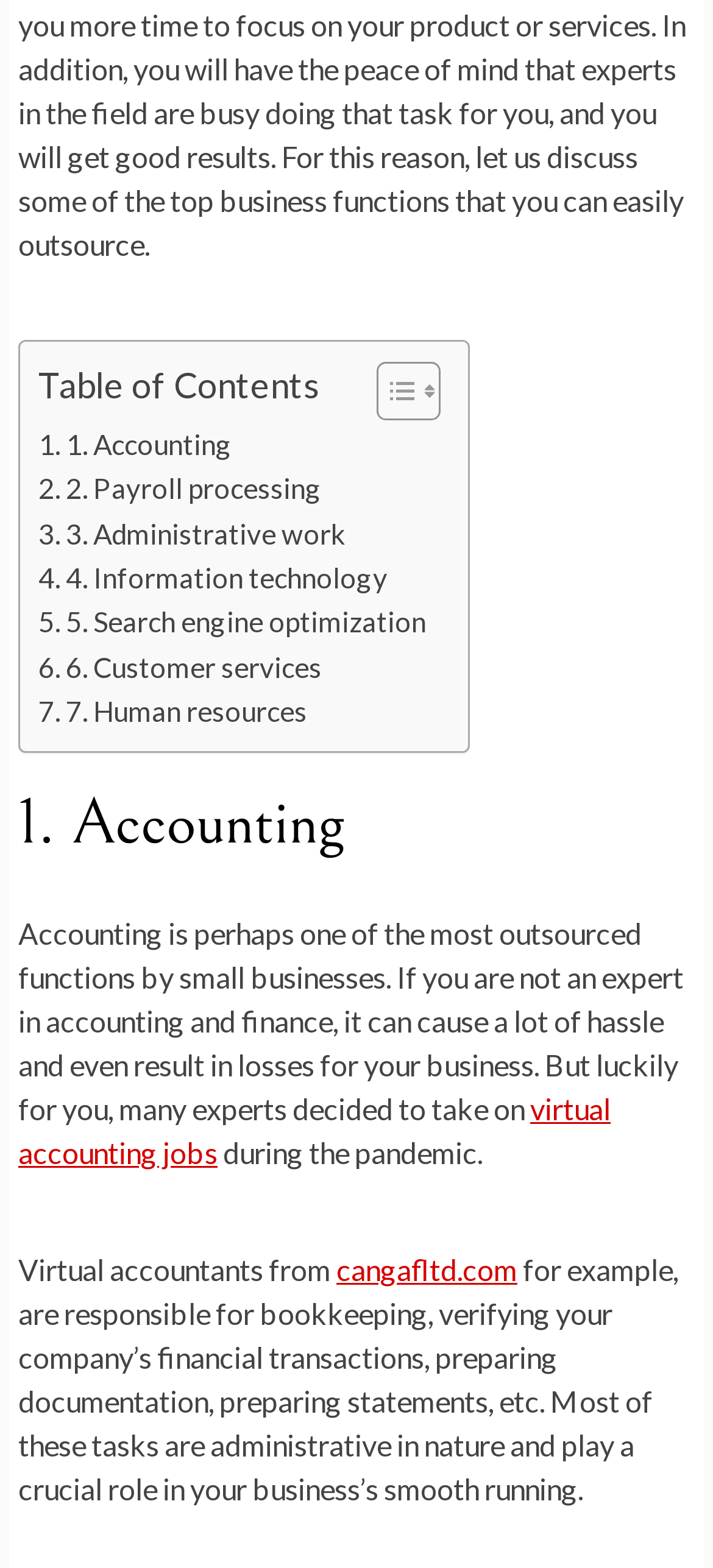What is the role of virtual accountants? Refer to the image and provide a one-word or short phrase answer.

Bookkeeping and verifying financial transactions